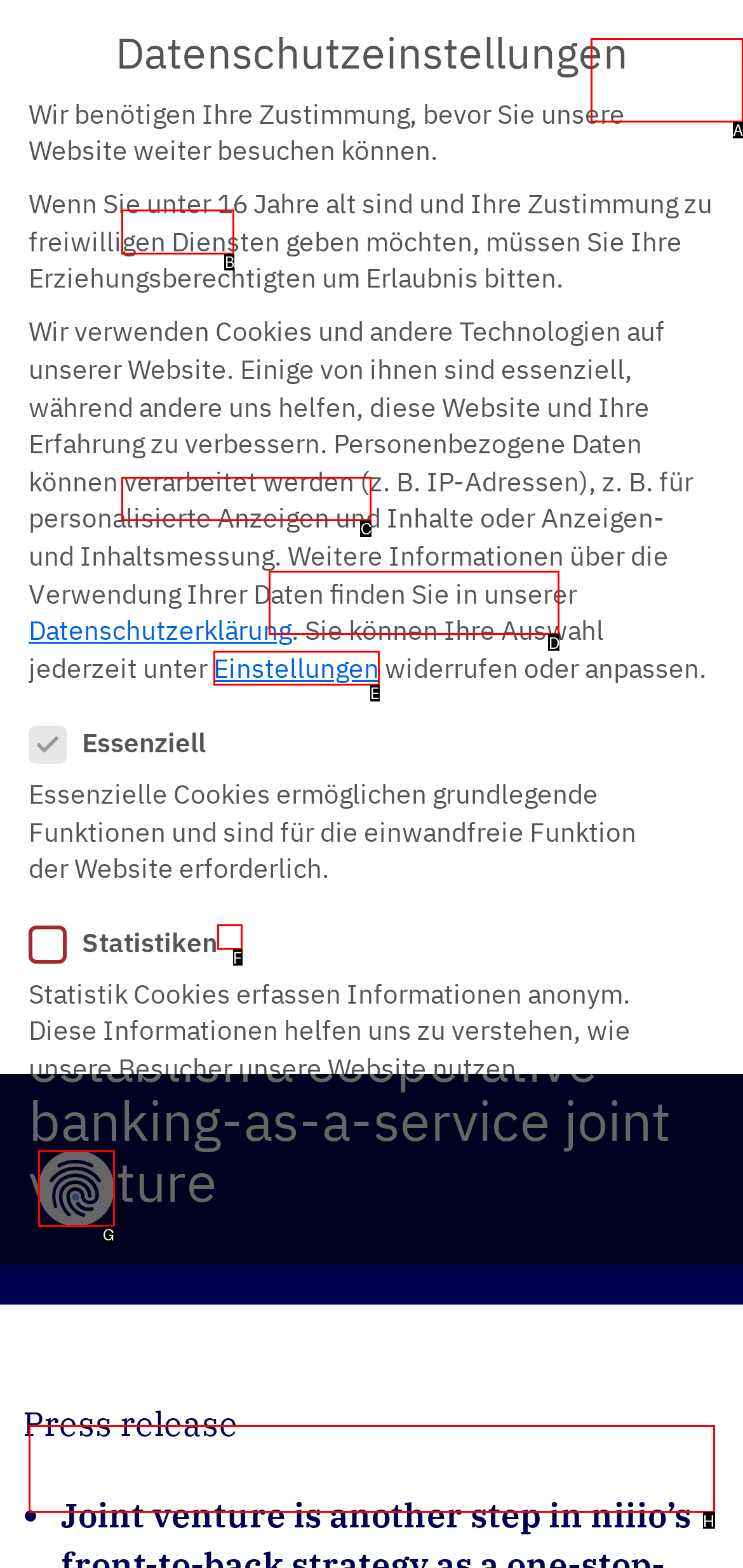Which lettered option should be clicked to achieve the task: go to business page? Choose from the given choices.

None